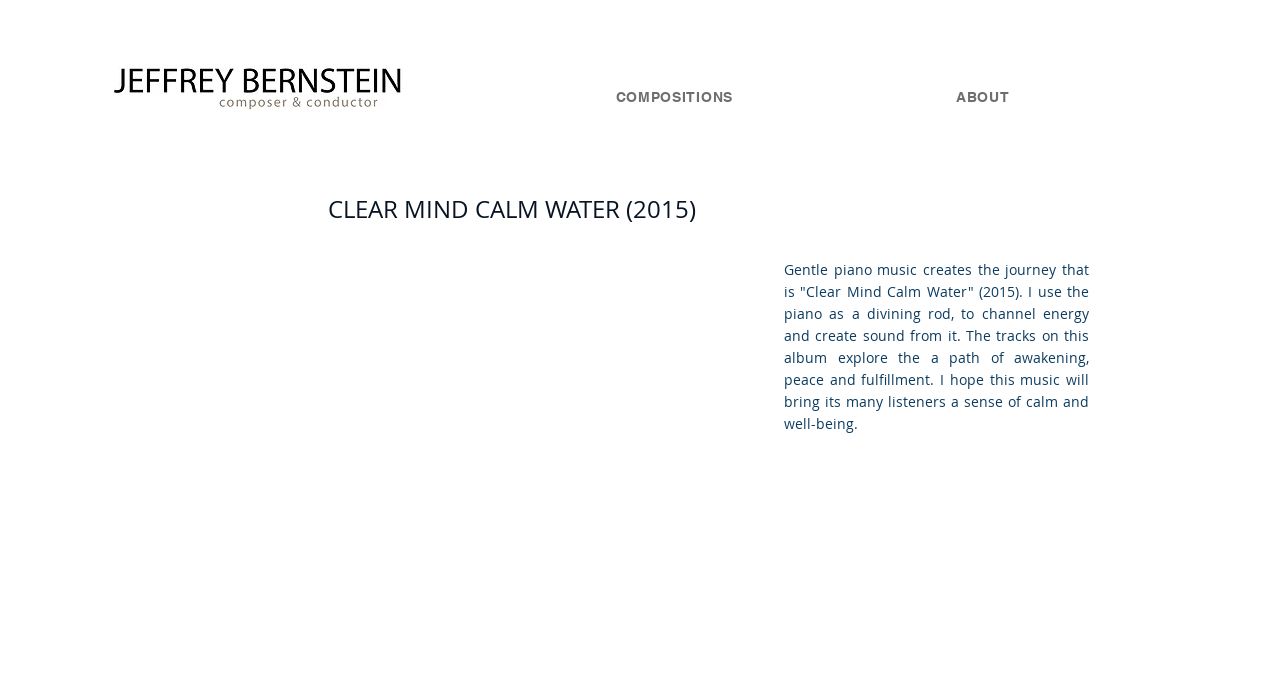Give a detailed account of the webpage.

The webpage is titled "Clear Mind Calm Water | jeffreybernstein" and features a prominent image, "Asset 1_300x-100.jpg", located near the top-left corner of the page. 

Below the image, there is a navigation menu labeled "Site" that spans across the top of the page, containing two links: "COMPOSITIONS" on the left and "ABOUT" on the right.

Further down, a heading "CLEAR MIND CALM WATER (2015)" is centered on the page, followed by a paragraph of text that describes the album "Clear Mind Calm Water". The text explains that the album is a collection of gentle piano music that aims to bring a sense of calm and well-being to its listeners.